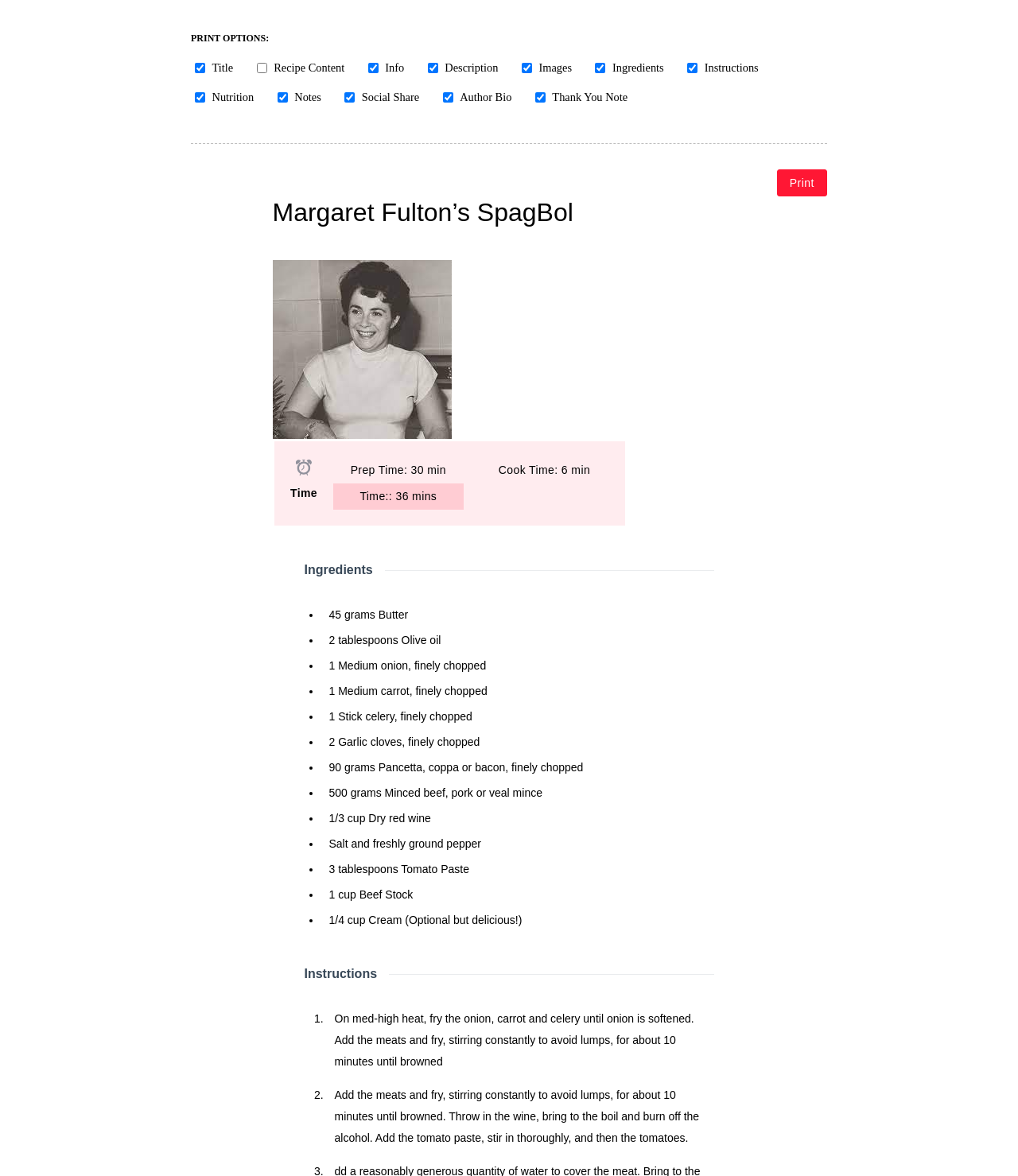Using the information from the screenshot, answer the following question thoroughly:
What is the name of the dish?

The name of the dish is mentioned in the heading 'Margaret Fulton’s SpagBol' at the top of the webpage, which suggests that the webpage is about a recipe for SpagBol.